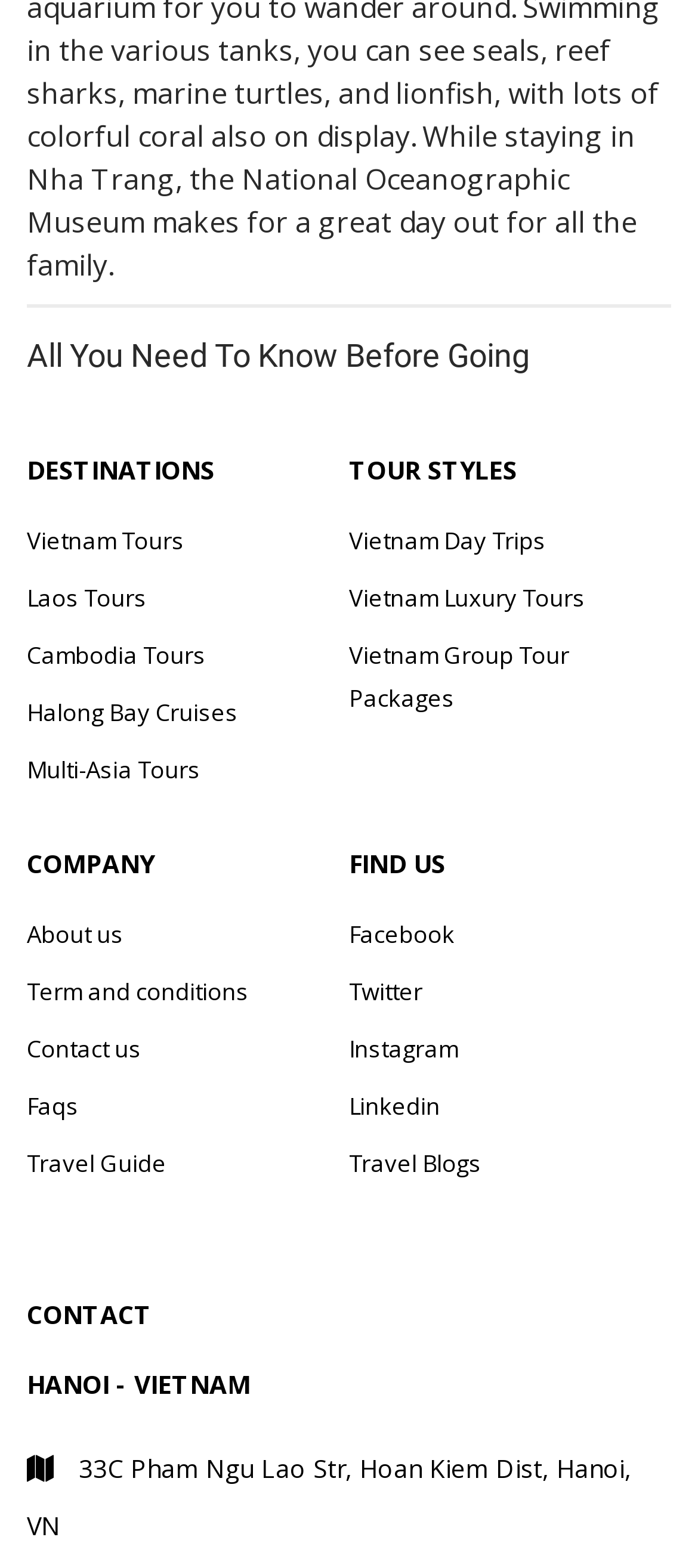Give a one-word or short phrase answer to this question: 
What type of travel guides are available?

Travel Guide